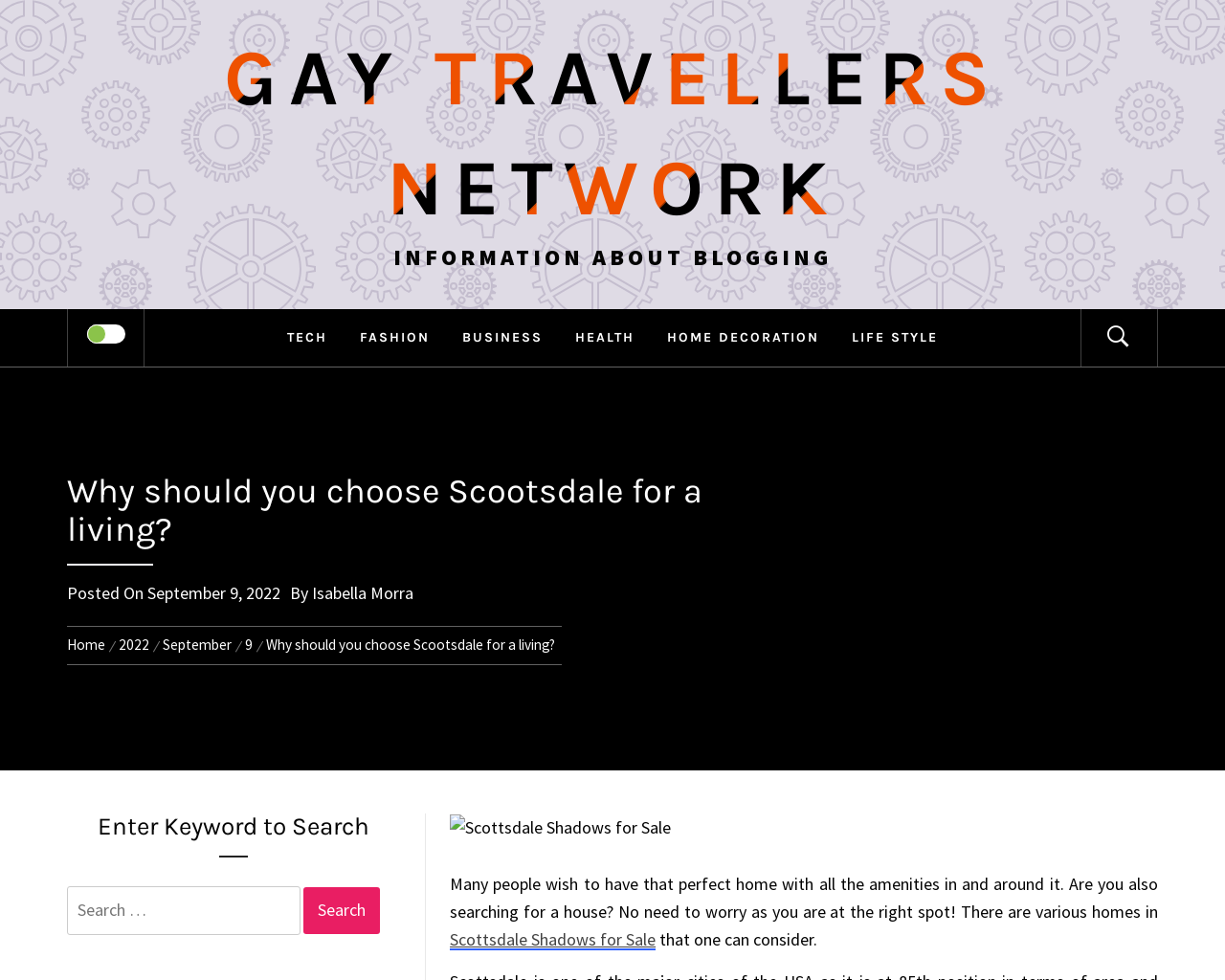What is the author of the blog post?
Using the image, elaborate on the answer with as much detail as possible.

I determined the author of the blog post by looking at the text below the blog post title, which says 'By Isabella Morra'.